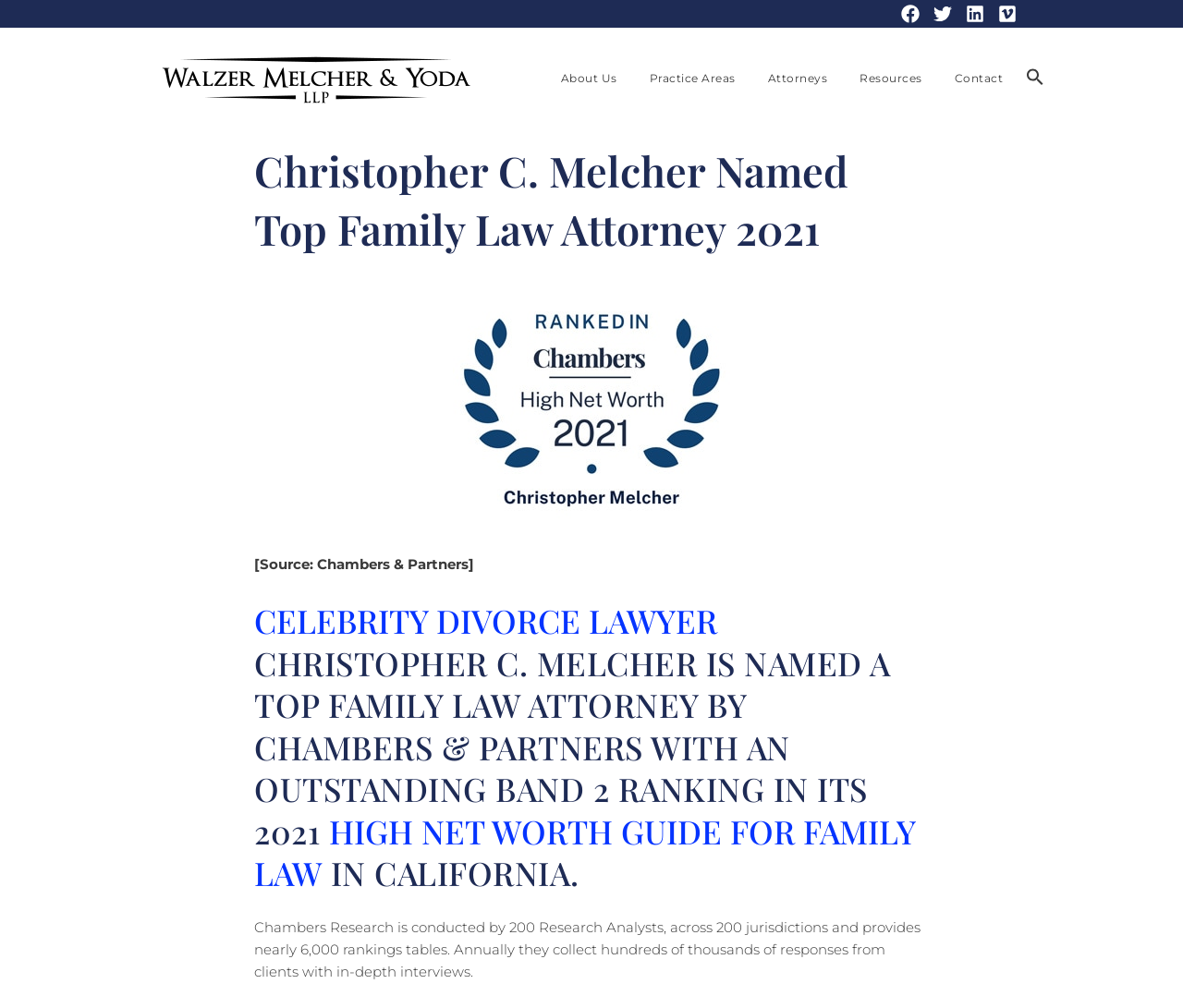Give a detailed overview of the webpage's appearance and contents.

The webpage is about Christopher C. Melcher, a celebrity divorce lawyer, who has been named a top family law attorney by Chambers & Partners. At the top right corner, there are four social media icons: Facebook, Twitter, LinkedIn, and Vimeo, which link to Walzer Melcher's respective profiles. Next to these icons, there is a Walzer Melcher Yoda LLP logo, which is also a link.

Below the logo, there is a navigation menu with links to "About Us", "Practice Areas", "Attorneys", "Resources", and "Contact". The "Search" icon is located at the far right of the navigation menu, accompanied by a search box and a "Search for:" label.

The main content of the webpage is divided into two sections. The first section has a heading that announces Christopher C. Melcher's achievement, accompanied by an image of him. Below the image, there is a source citation from Chambers & Partners.

The second section has a longer heading that provides more details about Christopher C. Melcher's ranking, including the specific guide and jurisdiction. This heading contains two links: one to "CELEBRITY DIVORCE LAWYER" and another to "HIGH NET WORTH GUIDE FOR FAMILY LAW". Following this heading, there is a brief description of Chambers Research, which includes information about their methodology and scope.